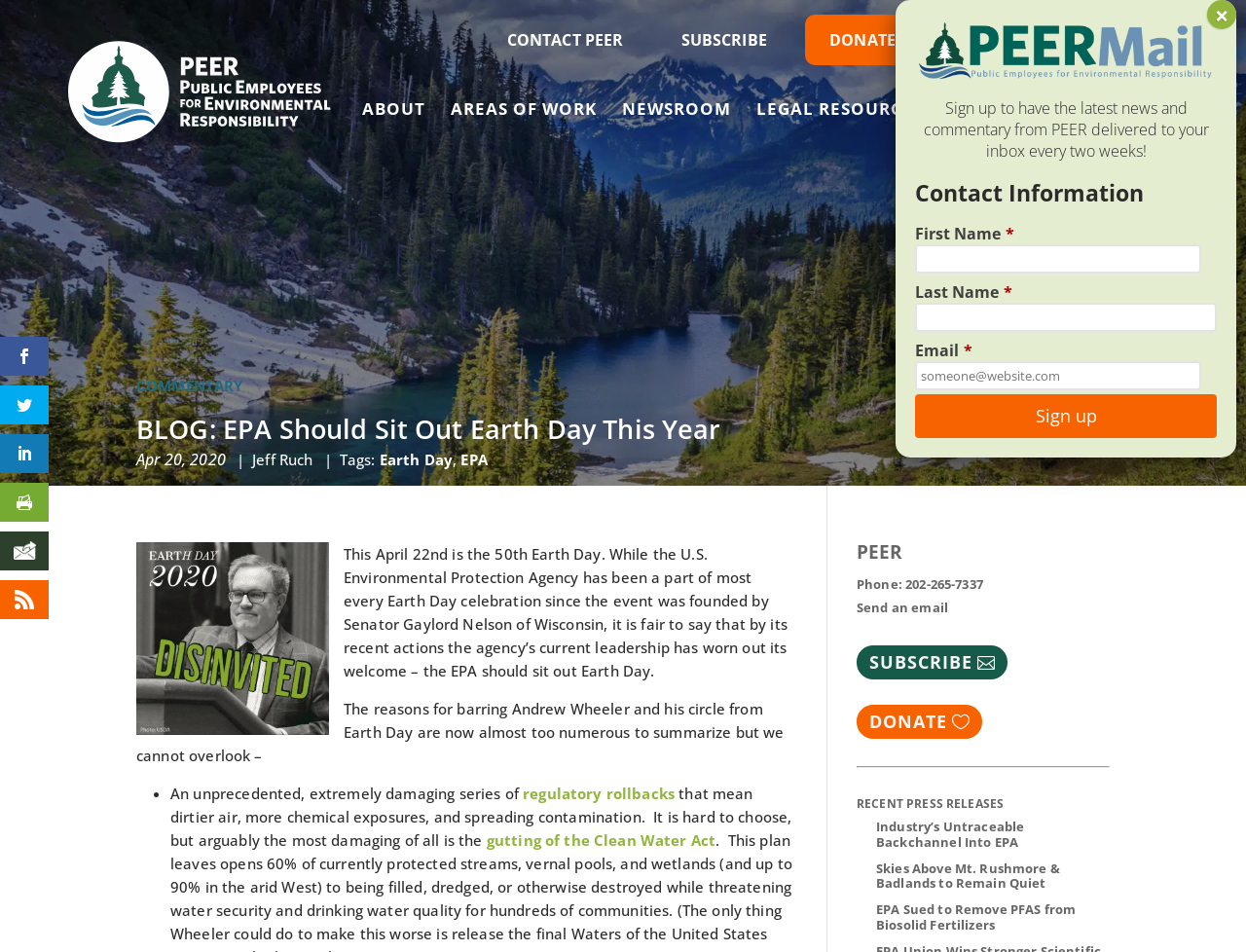Summarize the webpage comprehensively, mentioning all visible components.

The webpage is a blog post titled "EPA Should Sit Out Earth Day This Year" on the PEER.org website. At the top left corner, there is a PEER.org logo image. Below the logo, there is a search bar with a search icon and a "Search for:" label. To the right of the search bar, there are three links: "CONTACT PEER", "SUBSCRIBE", and "DONATE".

The main content of the webpage is divided into two sections. The left section contains the blog post, which includes a heading, a date "Apr 20, 2020", an author "Jeff Ruch", and several paragraphs of text. The text discusses the Environmental Protection Agency's (EPA) recent actions and their impact on the environment. There are also several links to related topics, such as "Earth Day" and "EPA".

The right section of the webpage contains various links and information about PEER.org. There is a heading "PEER" followed by contact information, including a phone number, email address, and links to subscribe and donate. Below the contact information, there is a separator line, followed by a heading "RECENT PRESS RELEASES" and three links to recent press releases.

At the bottom of the webpage, there is a section to sign up for the PEER newsletter, which includes a heading "Contact Information", several text boxes to enter first name, last name, and email, and a "Sign up" button.